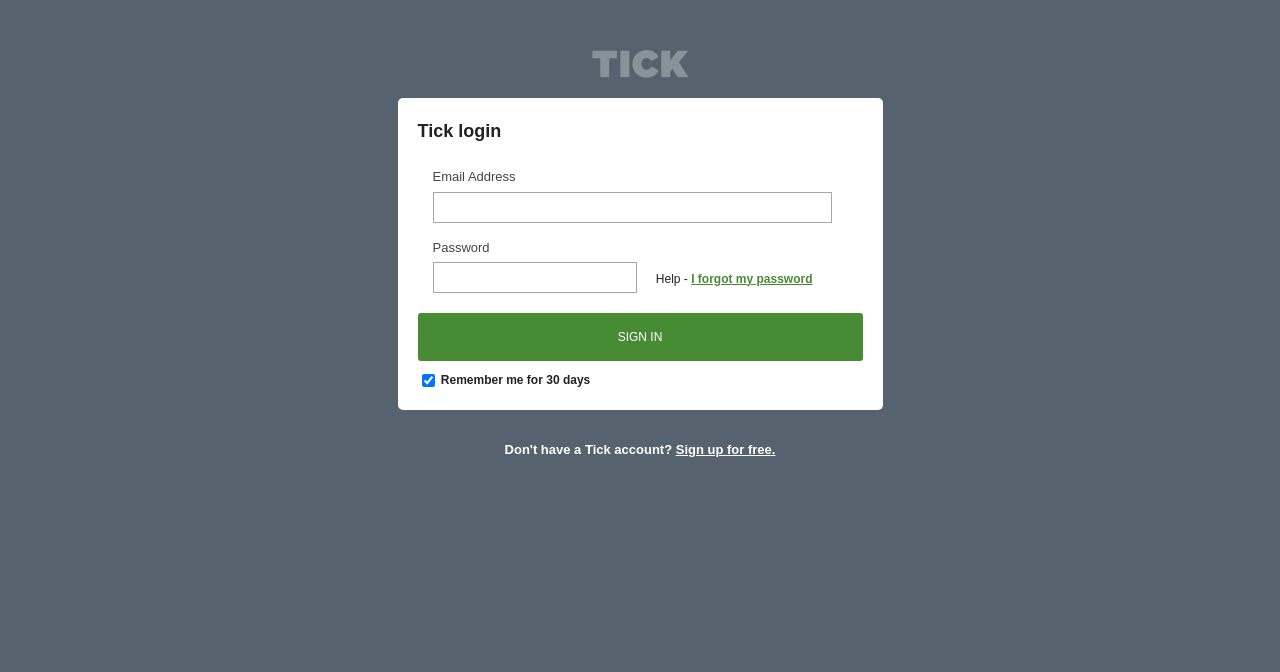Please determine the bounding box coordinates for the UI element described as: "name="user_password"".

[0.338, 0.39, 0.497, 0.436]